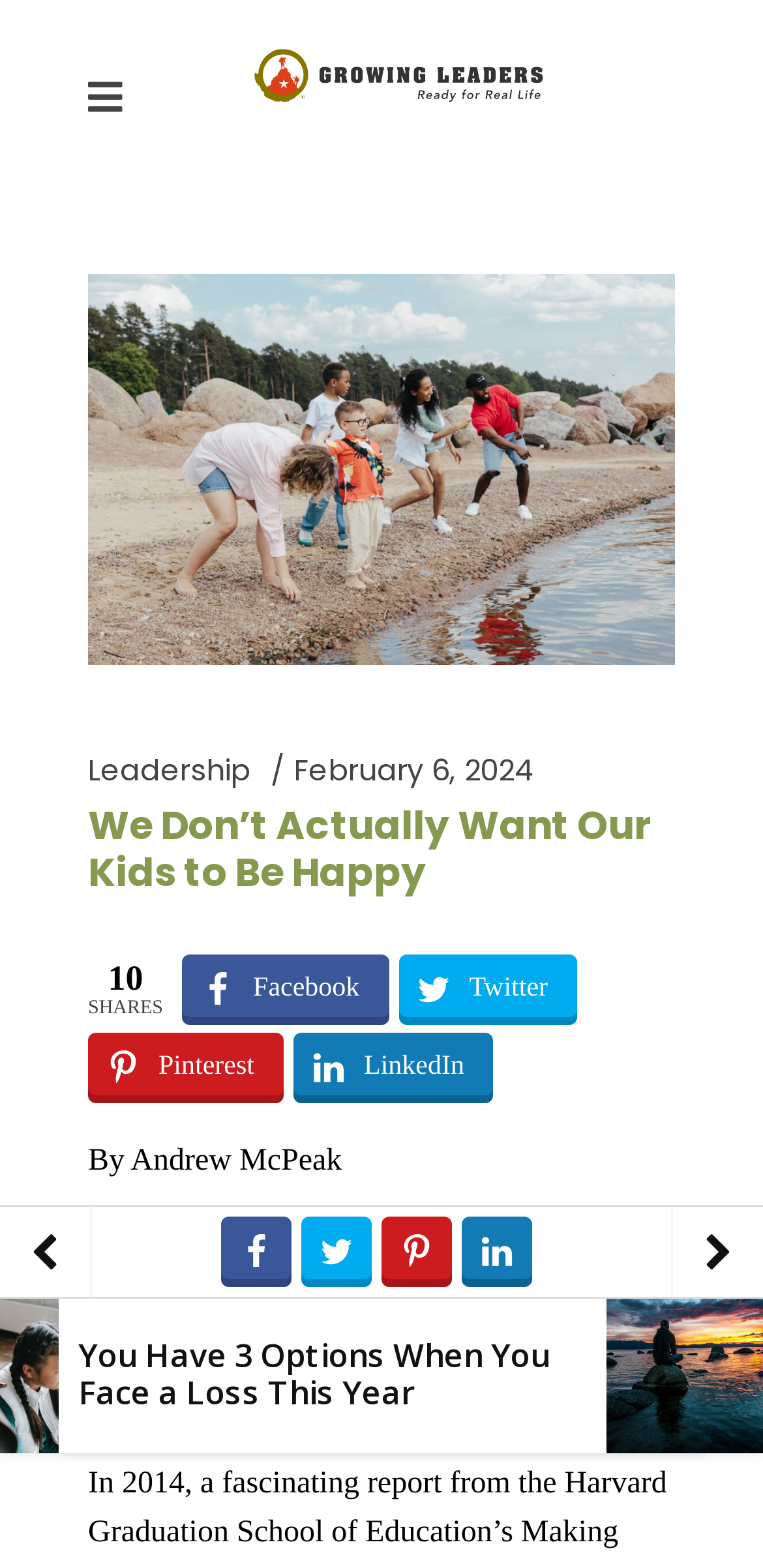How many related articles are shown at the bottom of the webpage?
Examine the image closely and answer the question with as much detail as possible.

The related articles can be found at the bottom of the webpage, and they are represented by the link elements 'Leading Kids: Is Empathy or Compassion Better?' and 'You Have 3 Options When You Face a Loss This Year' respectively.